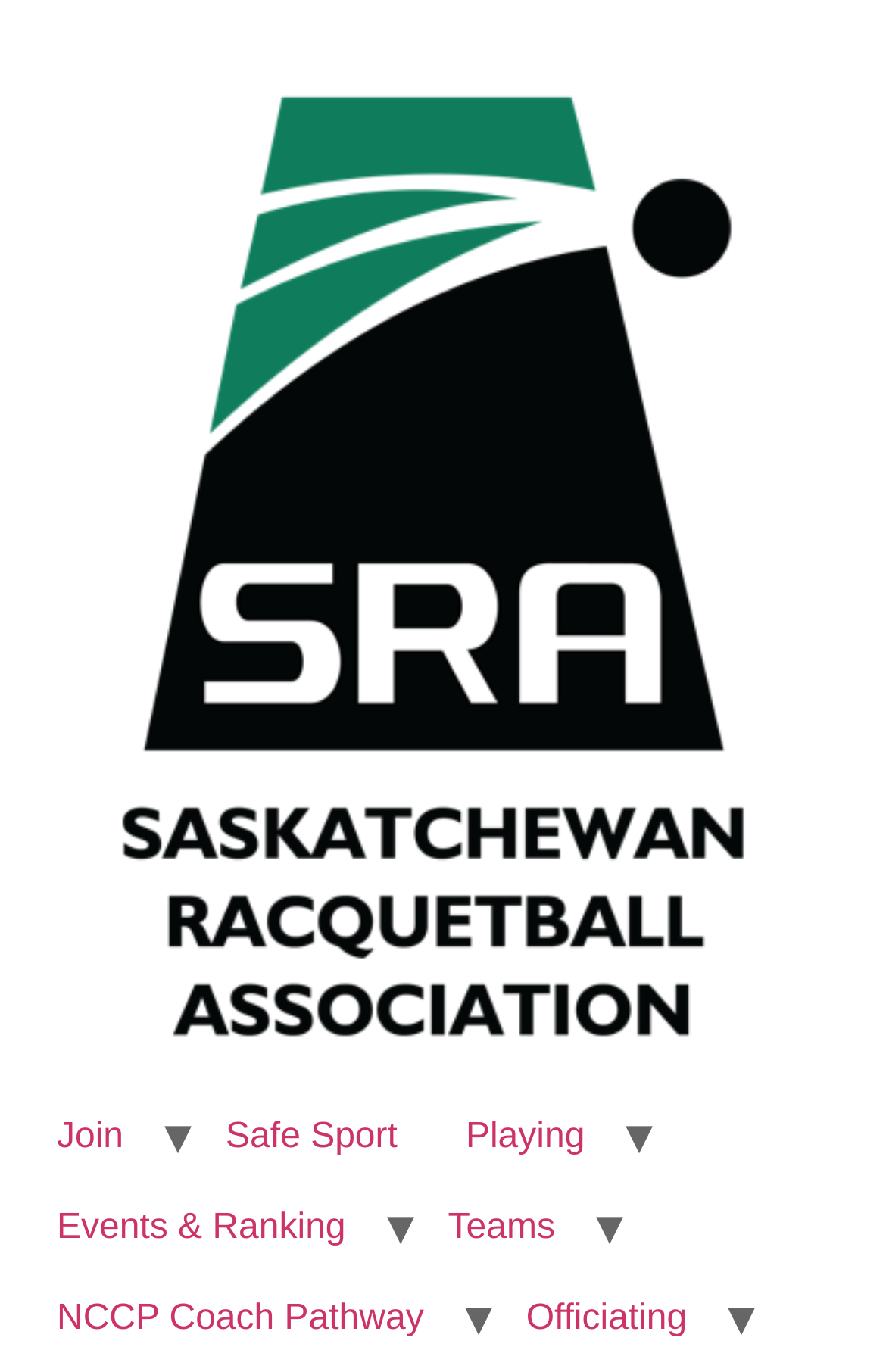How many links are there in the top navigation bar?
Please look at the screenshot and answer in one word or a short phrase.

7